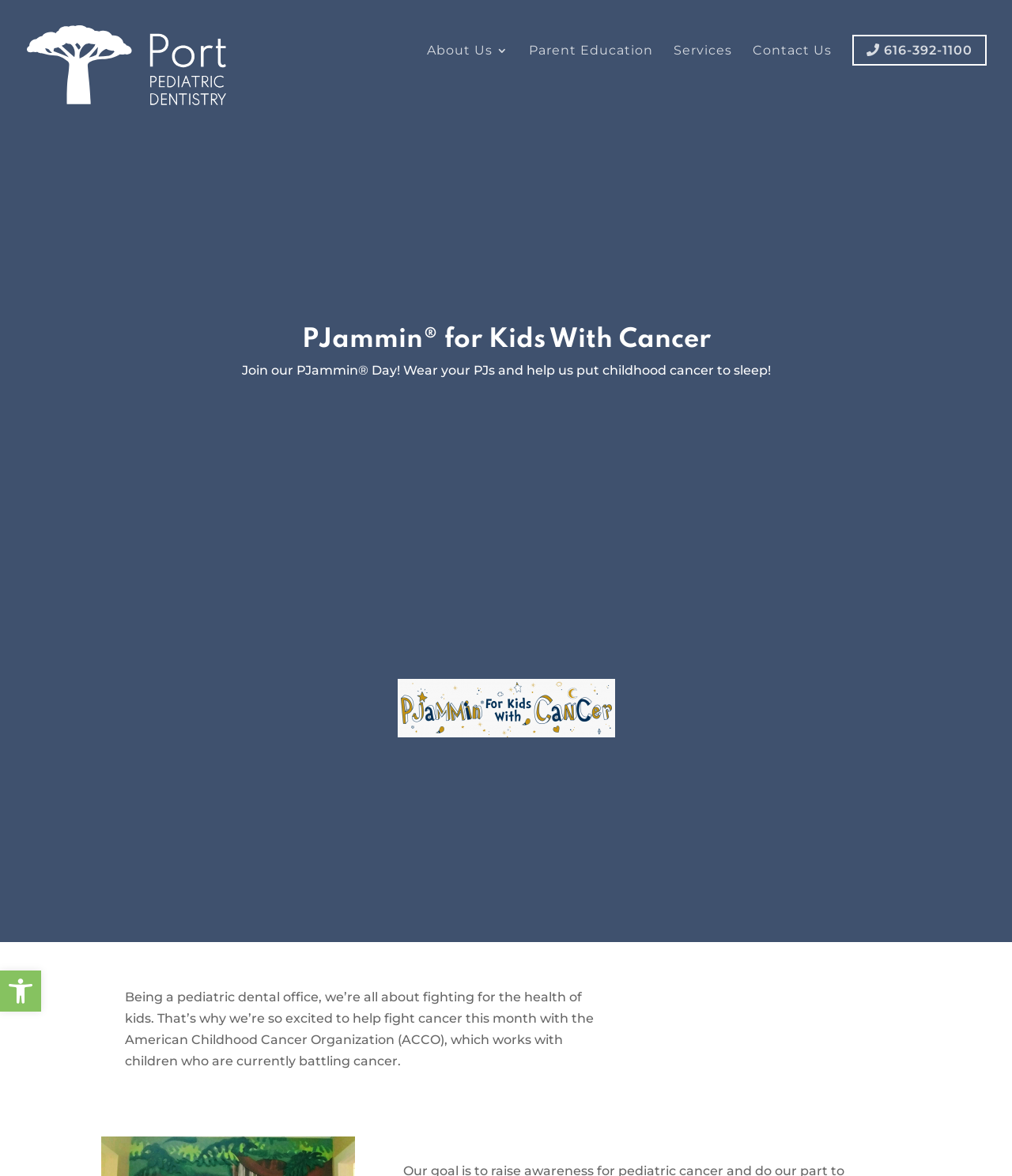Generate a thorough explanation of the webpage's elements.

The webpage is dedicated to Childhood Cancer Awareness Month, with a focus on the organization PJammin® for Kids With Cancer. At the top of the page, there is a button to open the toolbar accessibility tools, accompanied by a small image. Below this, there are several links to other websites, including Port Pediatric Dentistry, About Us, Parent Education, Services, and Contact Us, which are aligned horizontally across the page.

The main content of the page is divided into two sections. On the left, there is a heading that reads "PJammin® for Kids With Cancer" and a paragraph of text that invites readers to join PJammin® Day by wearing pajamas to help raise awareness for childhood cancer. On the right, there is a longer block of text that explains the organization's mission to fight childhood cancer, specifically in partnership with the American Childhood Cancer Organization (ACCO).

There are several images on the page, including the logo of Port Pediatric Dentistry and the accessibility tools icon. The overall layout is organized, with clear headings and concise text that effectively communicates the organization's message.